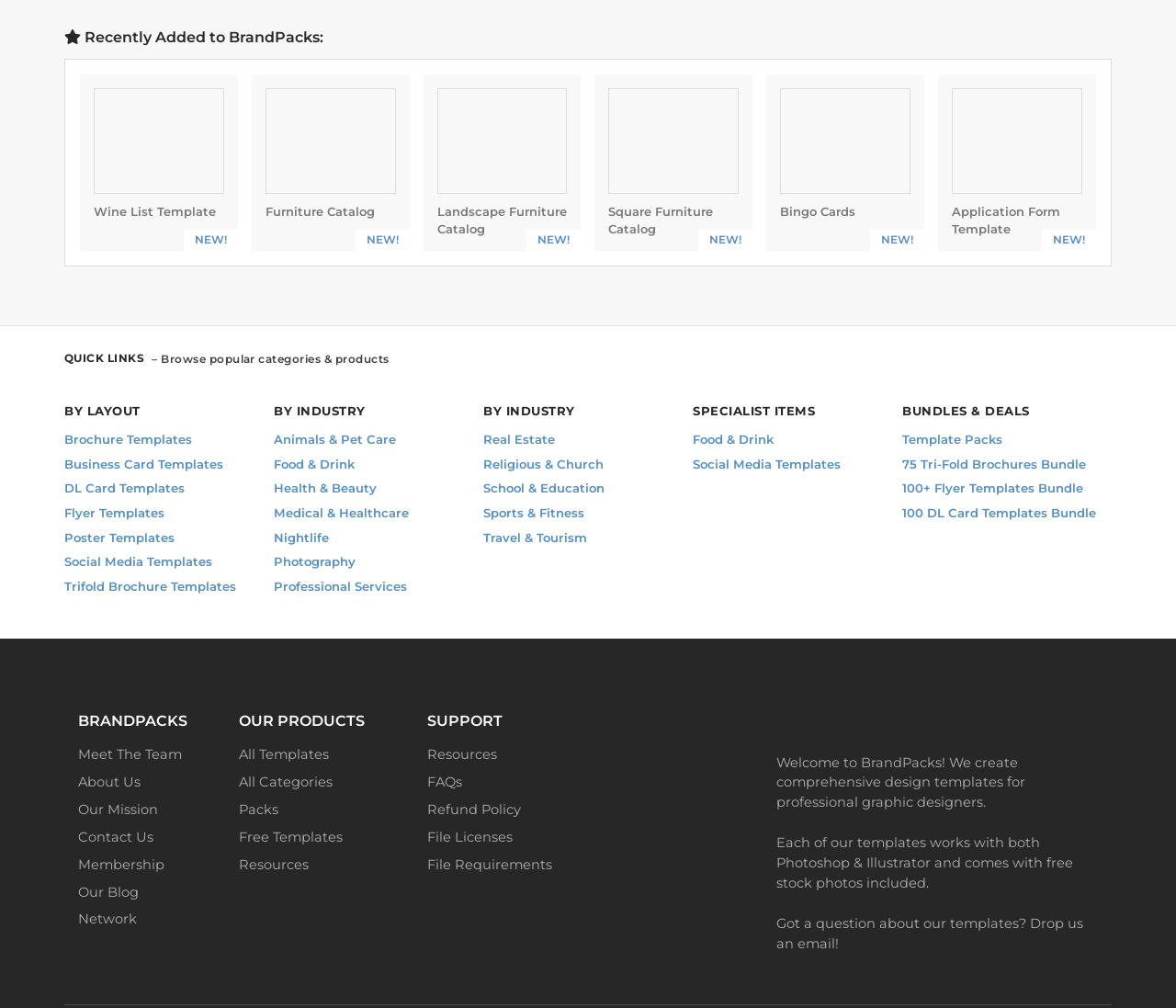Please identify the bounding box coordinates of the element that needs to be clicked to execute the following command: "Click on the link '10:Terrain'". Provide the bounding box using four float numbers between 0 and 1, formatted as [left, top, right, bottom].

None